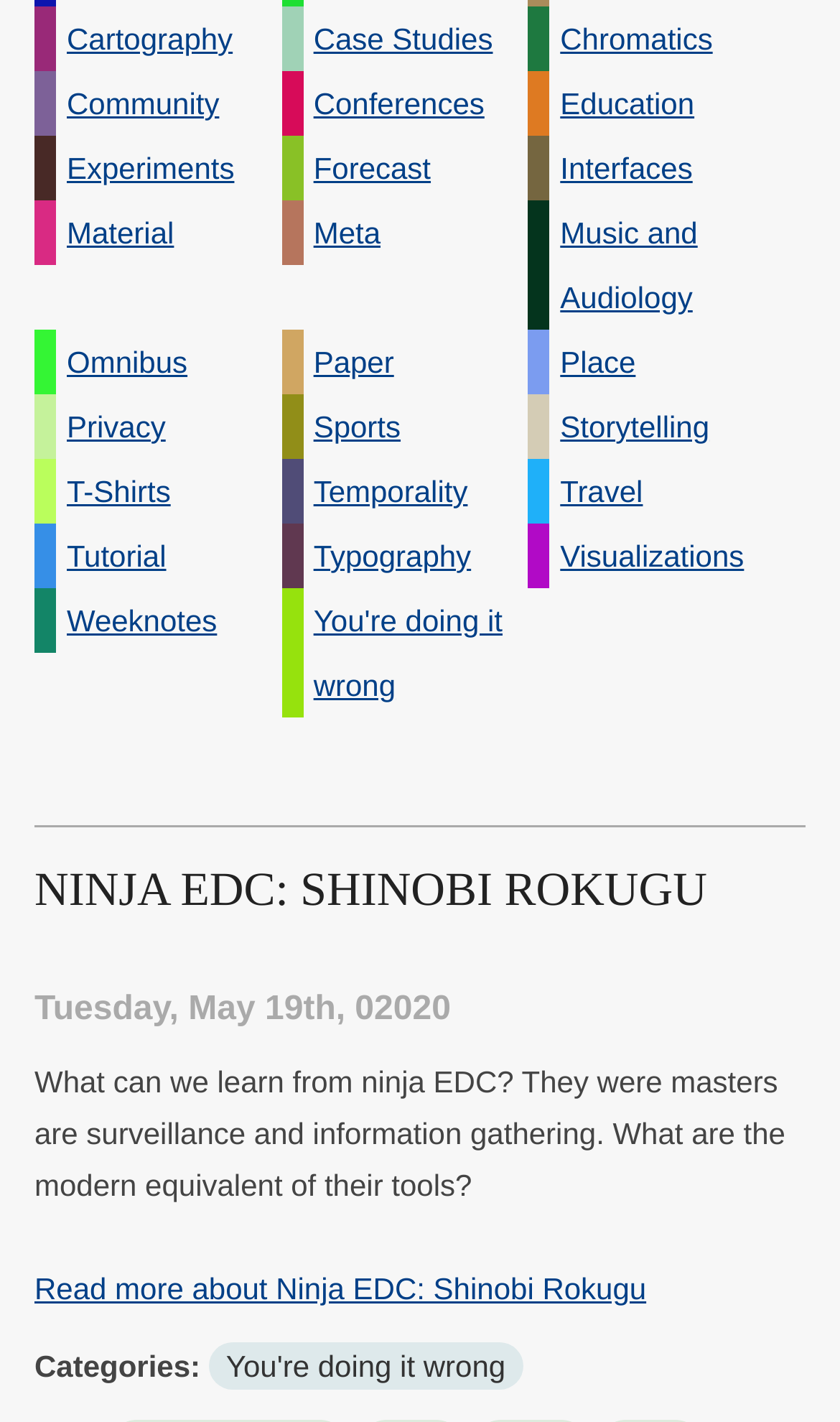Find the bounding box coordinates for the UI element that matches this description: "Menu".

None